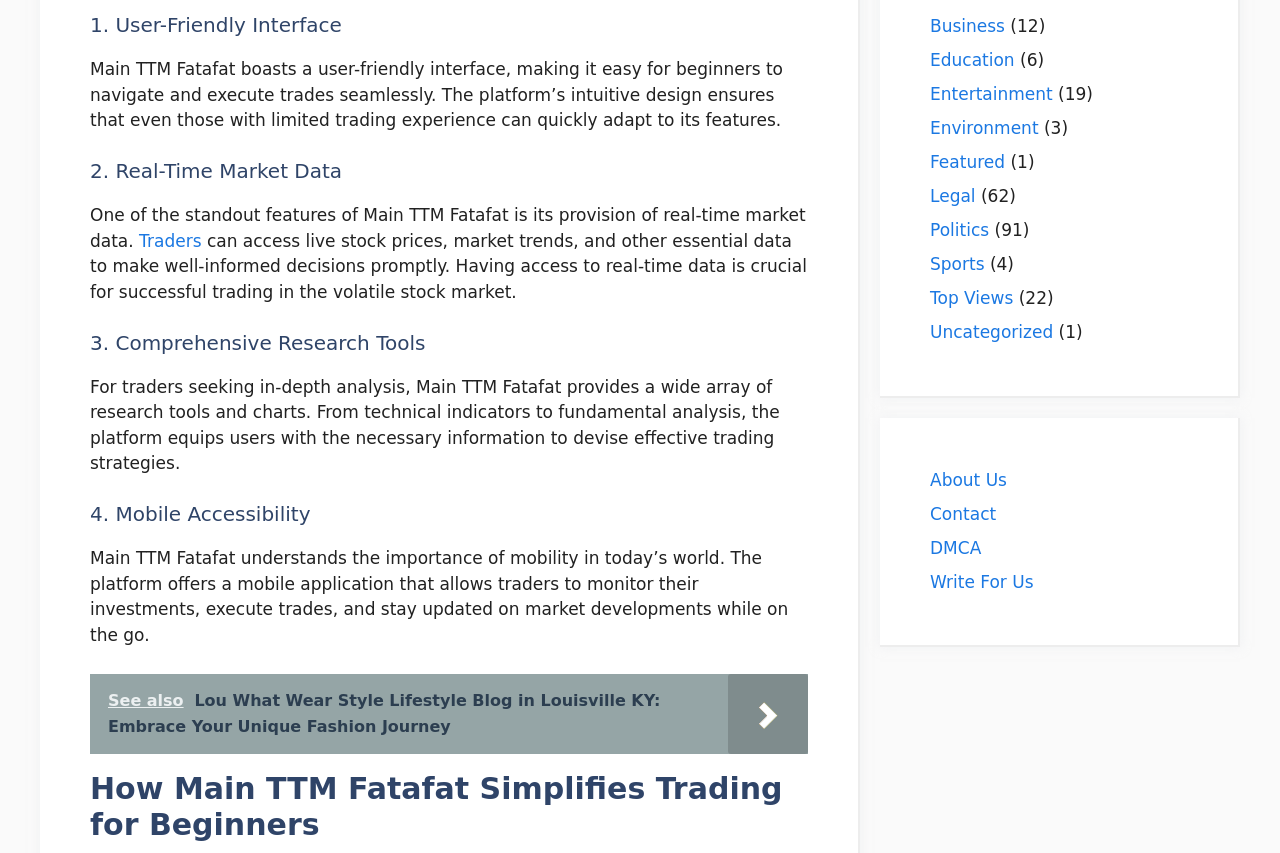Please identify the bounding box coordinates of the clickable area that will fulfill the following instruction: "Read about 'Real-Time Market Data'". The coordinates should be in the format of four float numbers between 0 and 1, i.e., [left, top, right, bottom].

[0.07, 0.187, 0.631, 0.215]